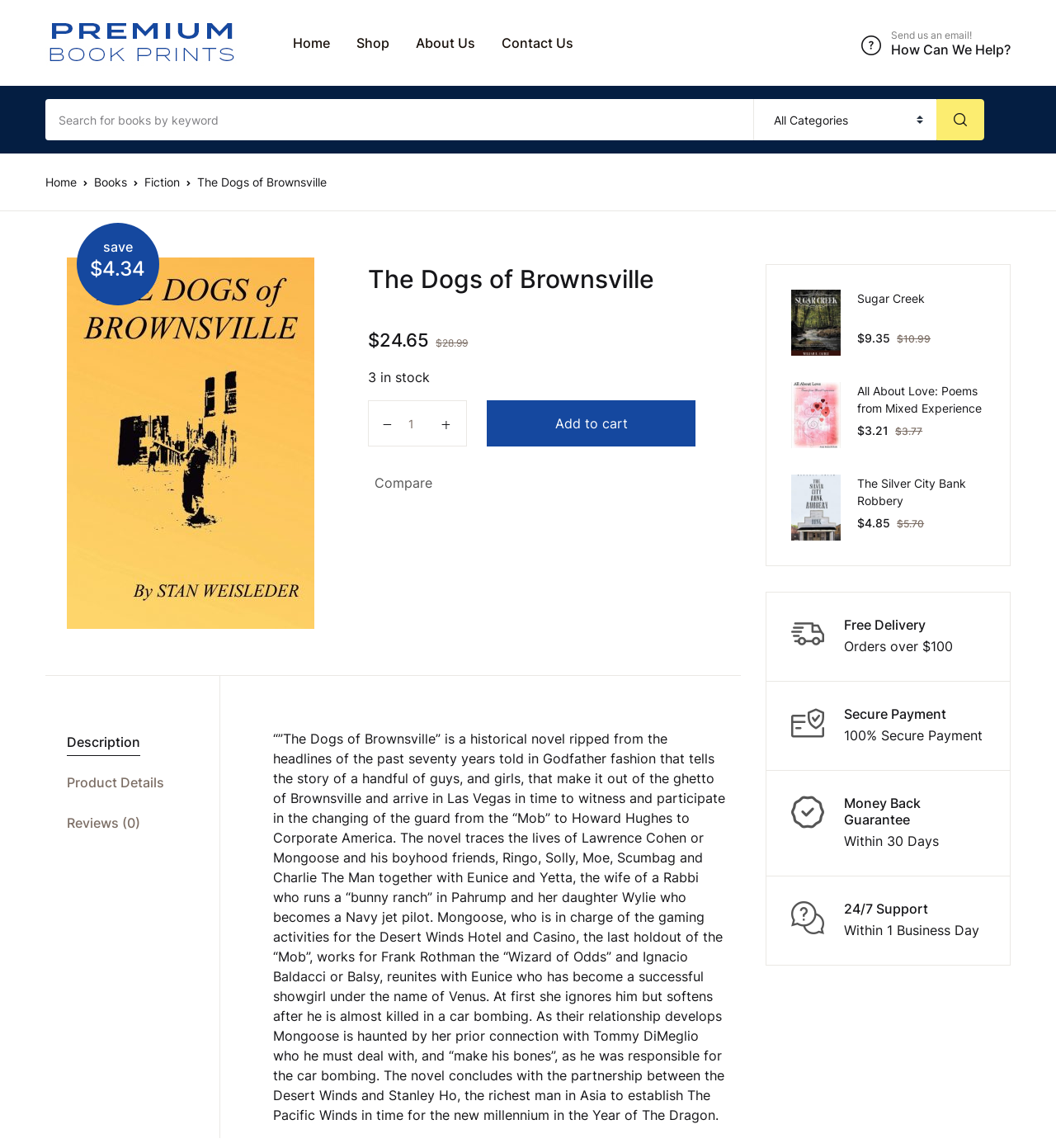What is the principal heading displayed on the webpage?

The Dogs of Brownsville